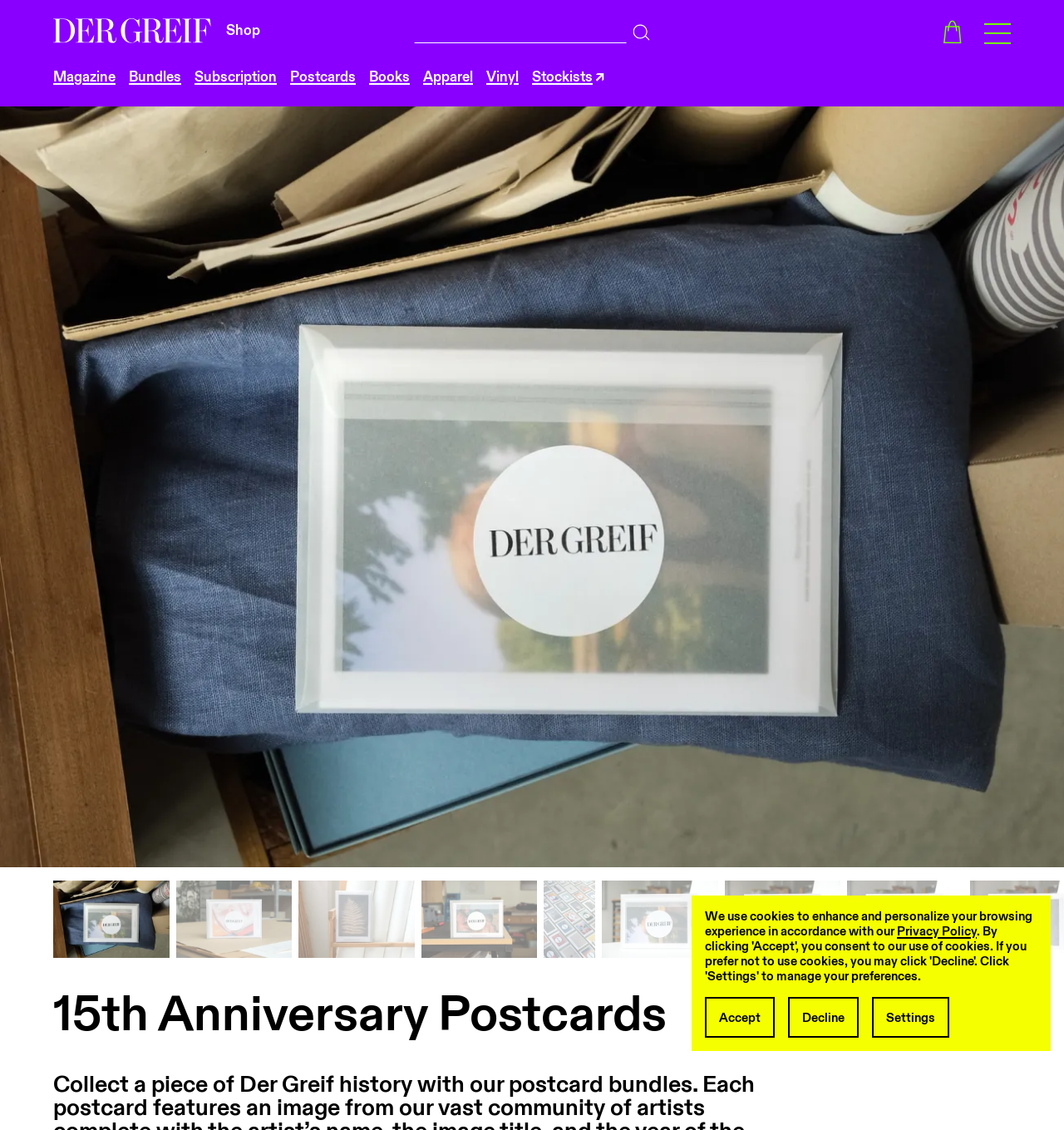What is the function of the search combobox?
Using the information presented in the image, please offer a detailed response to the question.

The combobox with ID 11 has the description 'Search' and is accompanied by a search button with ID 54, indicating that it is used to search for something on the website.